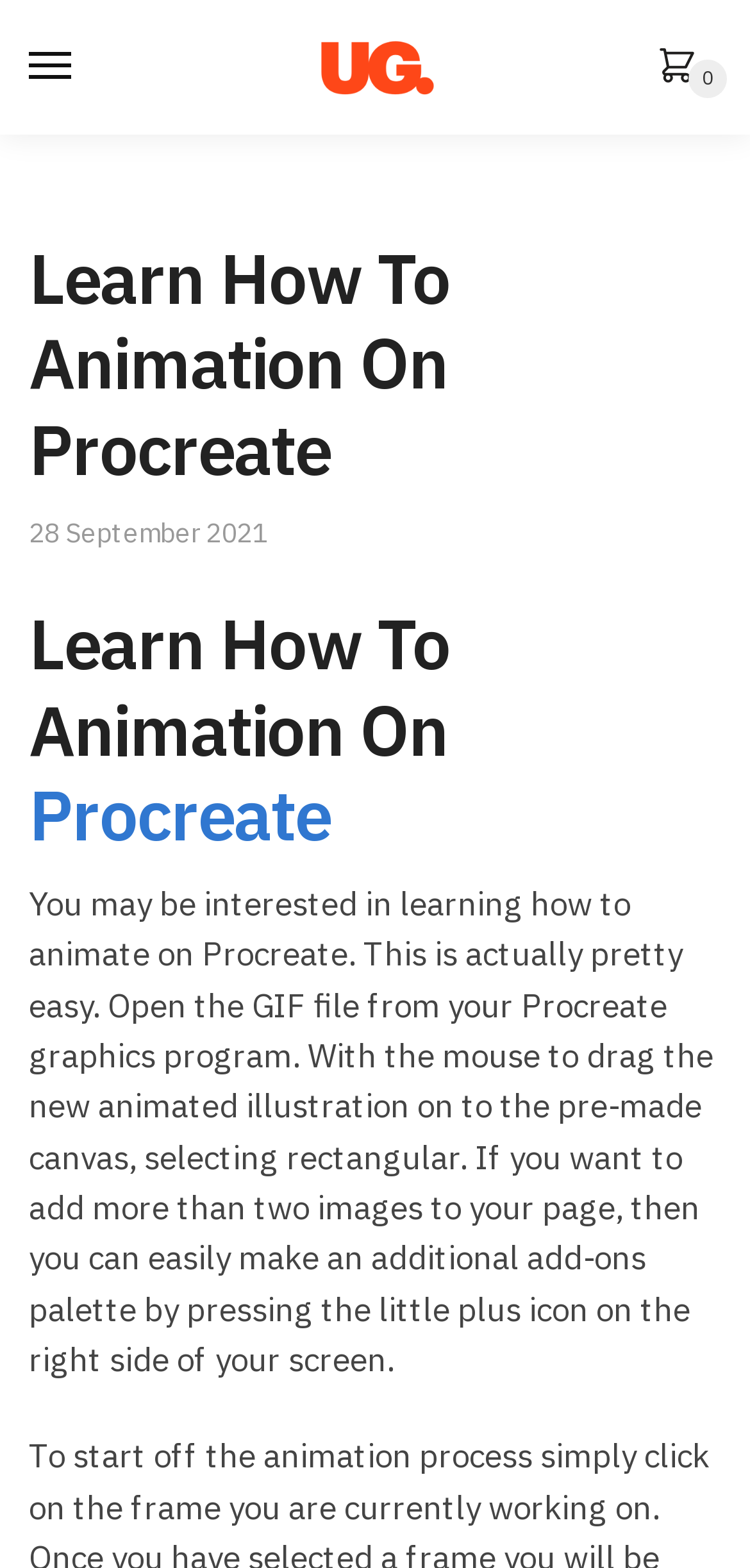Respond with a single word or short phrase to the following question: 
What is the date of the webpage's publication?

28 September 2021